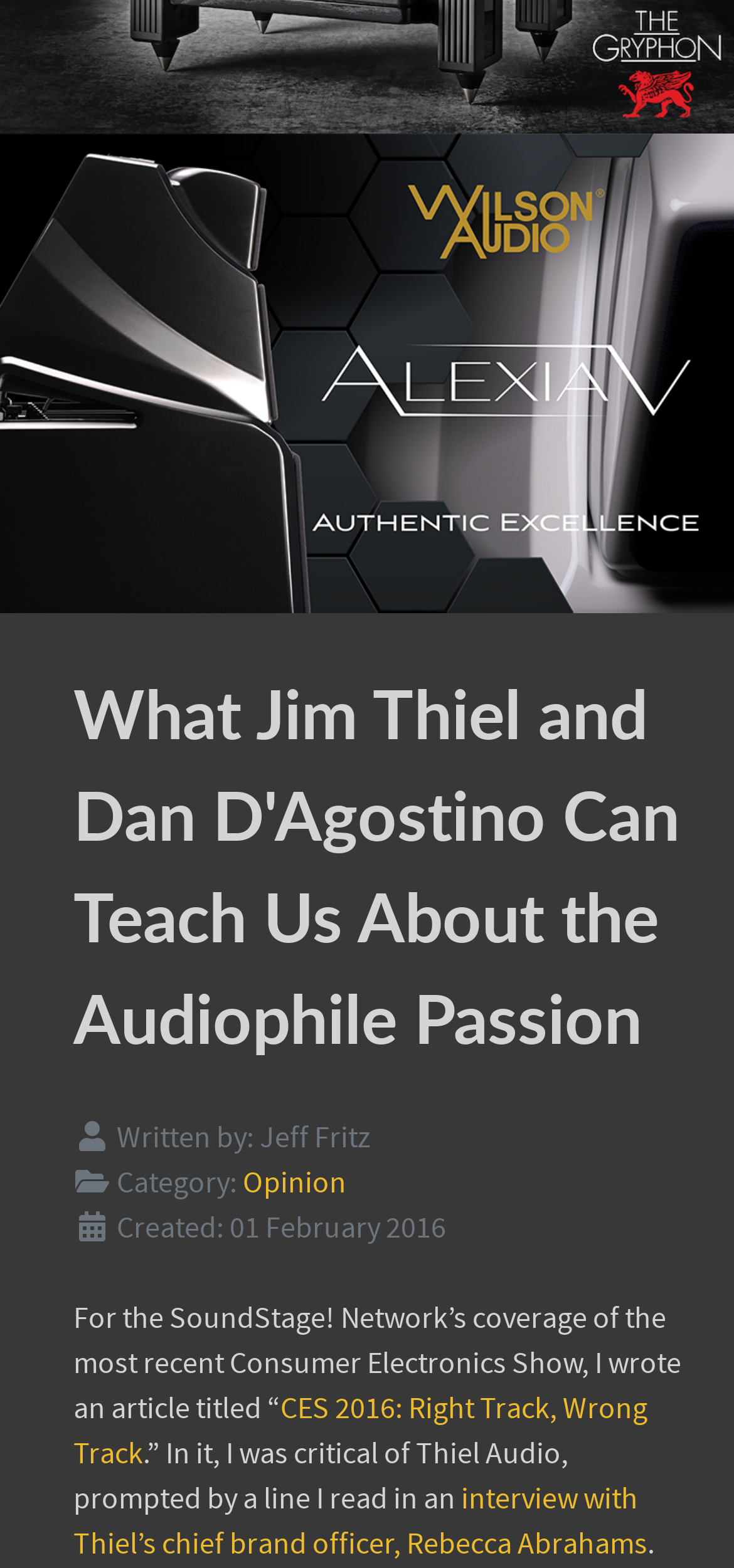Based on the element description title="767x500 Wilson Alexia V (20230421)", identify the bounding box coordinates for the UI element. The coordinates should be in the format (top-left x, top-left y, bottom-right x, bottom-right y) and within the 0 to 1 range.

[0.0, 0.226, 1.0, 0.248]